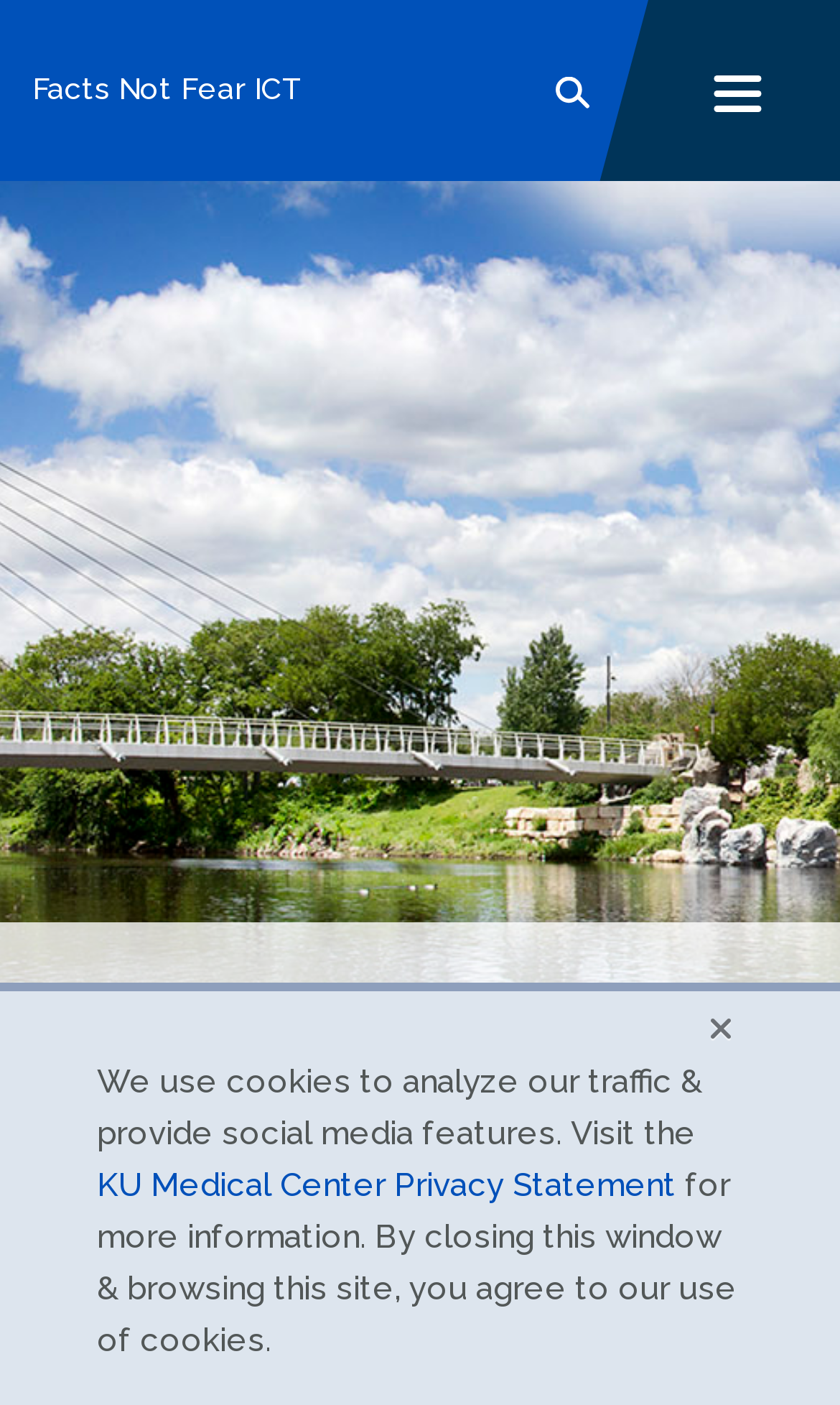Give the bounding box coordinates for this UI element: "Search within this section". The coordinates should be four float numbers between 0 and 1, arranged as [left, top, right, bottom].

[0.108, 0.112, 0.69, 0.155]